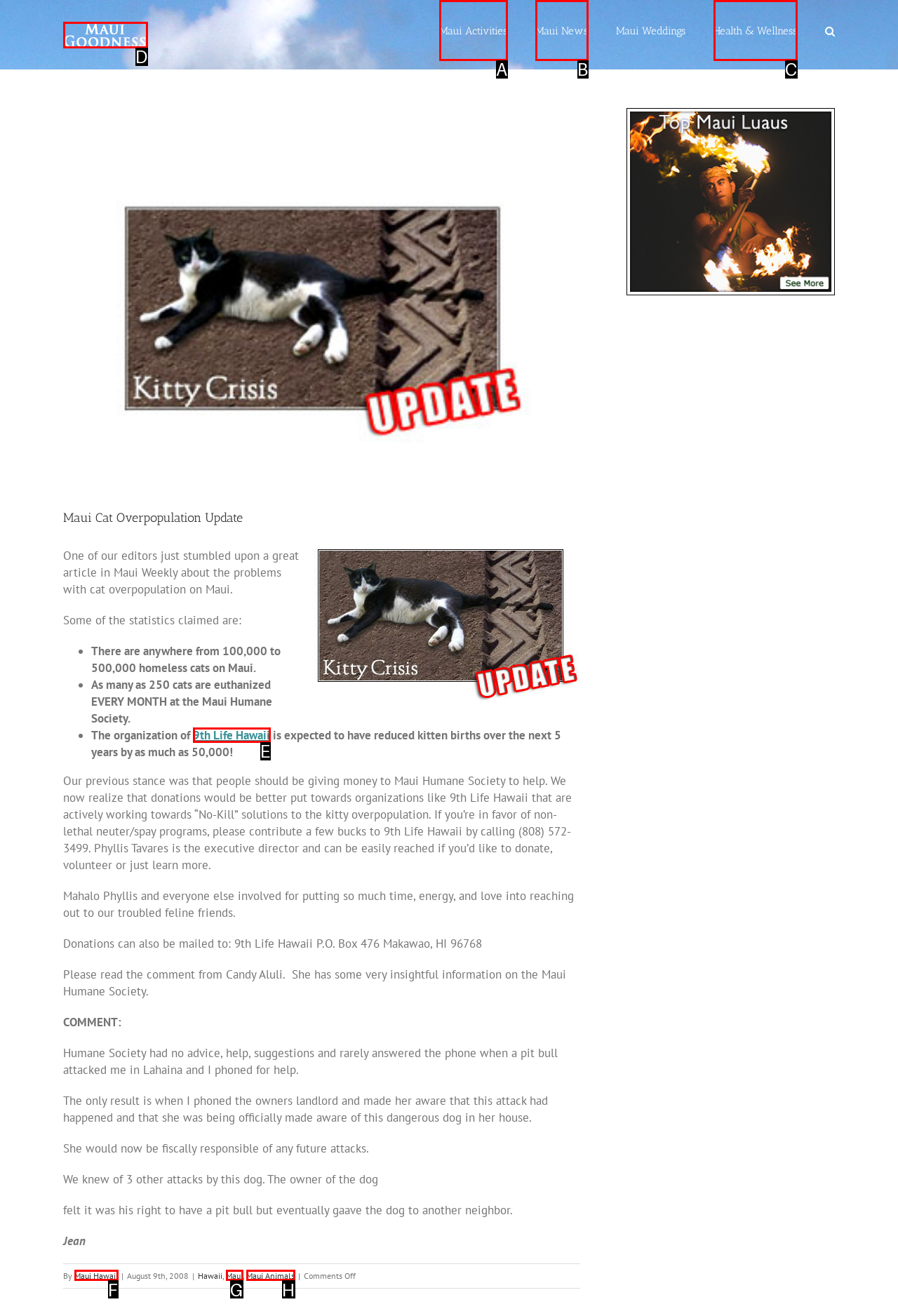Select the appropriate bounding box to fulfill the task: Visit 9th Life Hawaii Respond with the corresponding letter from the choices provided.

E